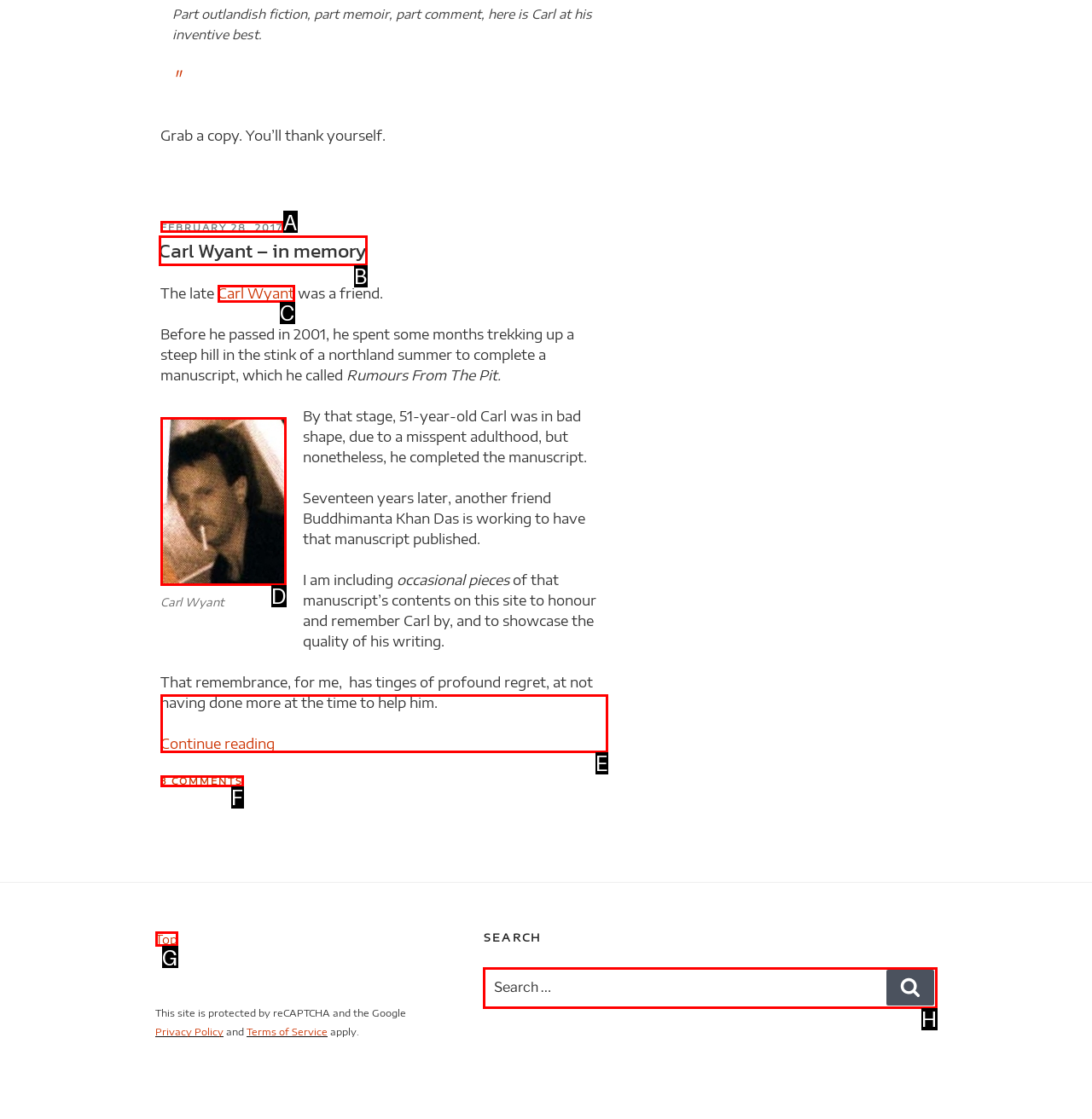To execute the task: View the image of Carl Wyant, which one of the highlighted HTML elements should be clicked? Answer with the option's letter from the choices provided.

D